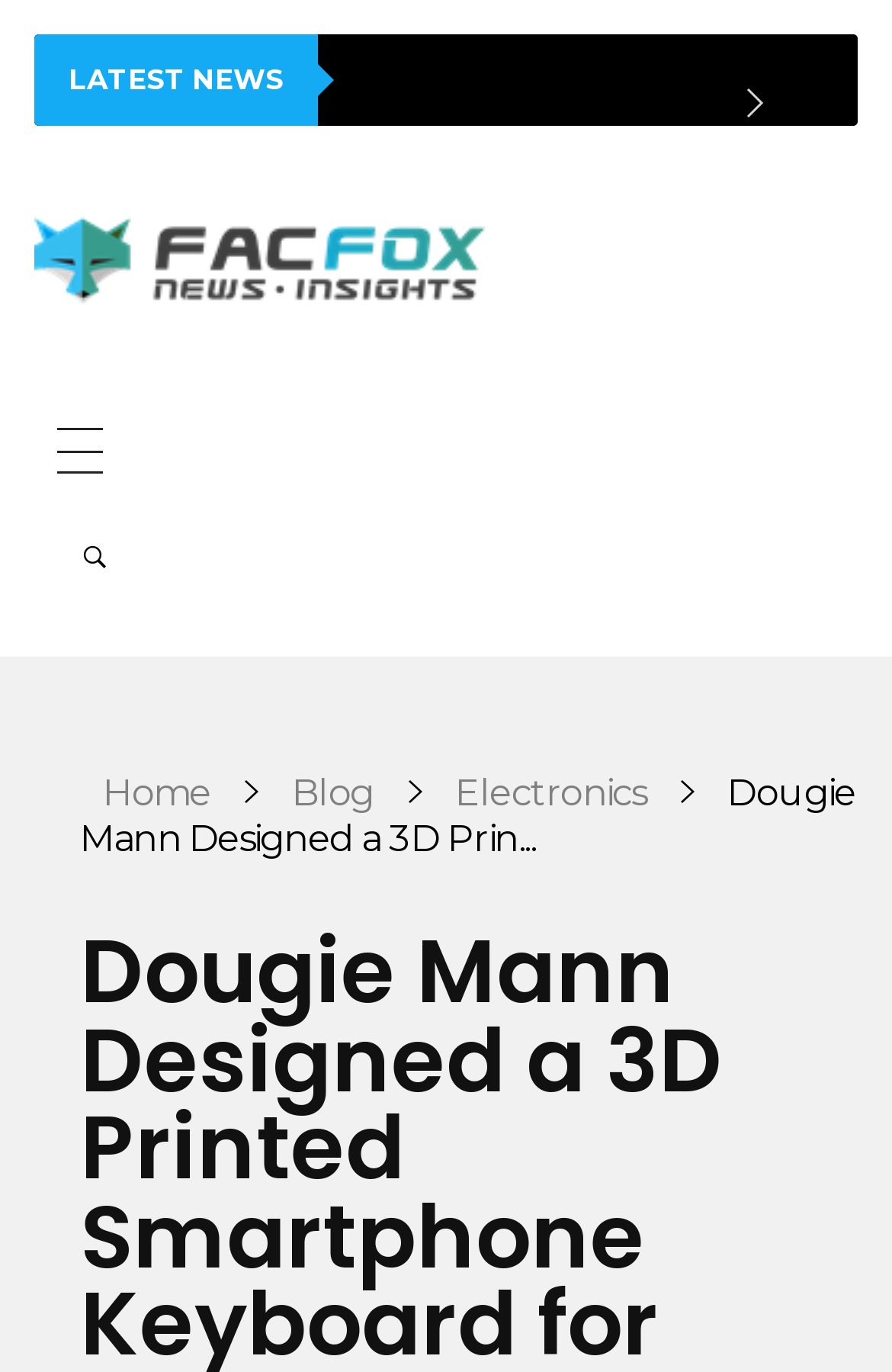What is the logo of the website?
Please use the visual content to give a single word or phrase answer.

FacFox LOGO